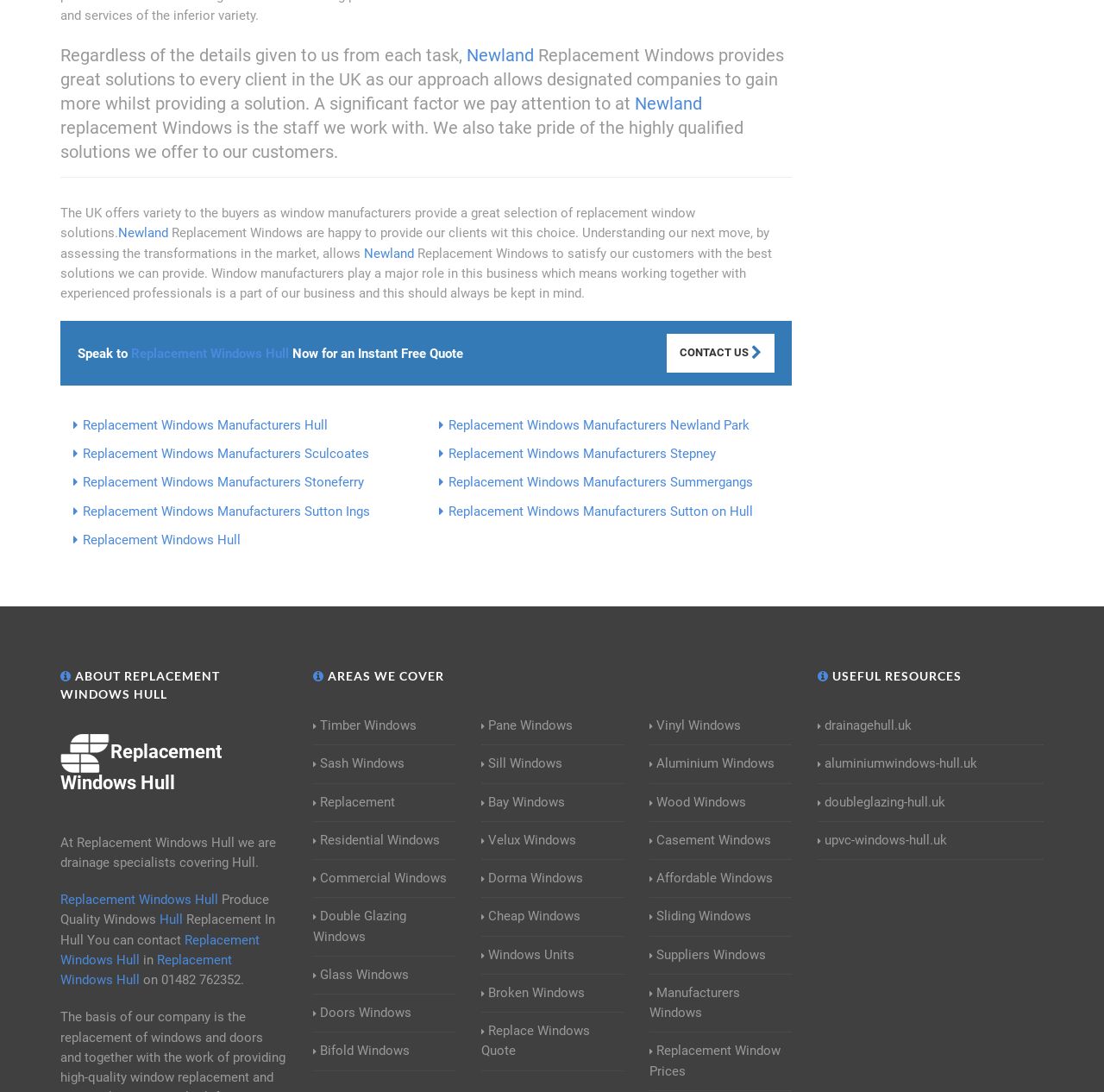What is the company name mentioned on the webpage?
Please use the image to deliver a detailed and complete answer.

The company name is mentioned in multiple places on the webpage, including the top section where it says 'Replacement Windows Hull' and in the contact information section where it says 'At Replacement Windows Hull we are drainage specialists covering Hull.'